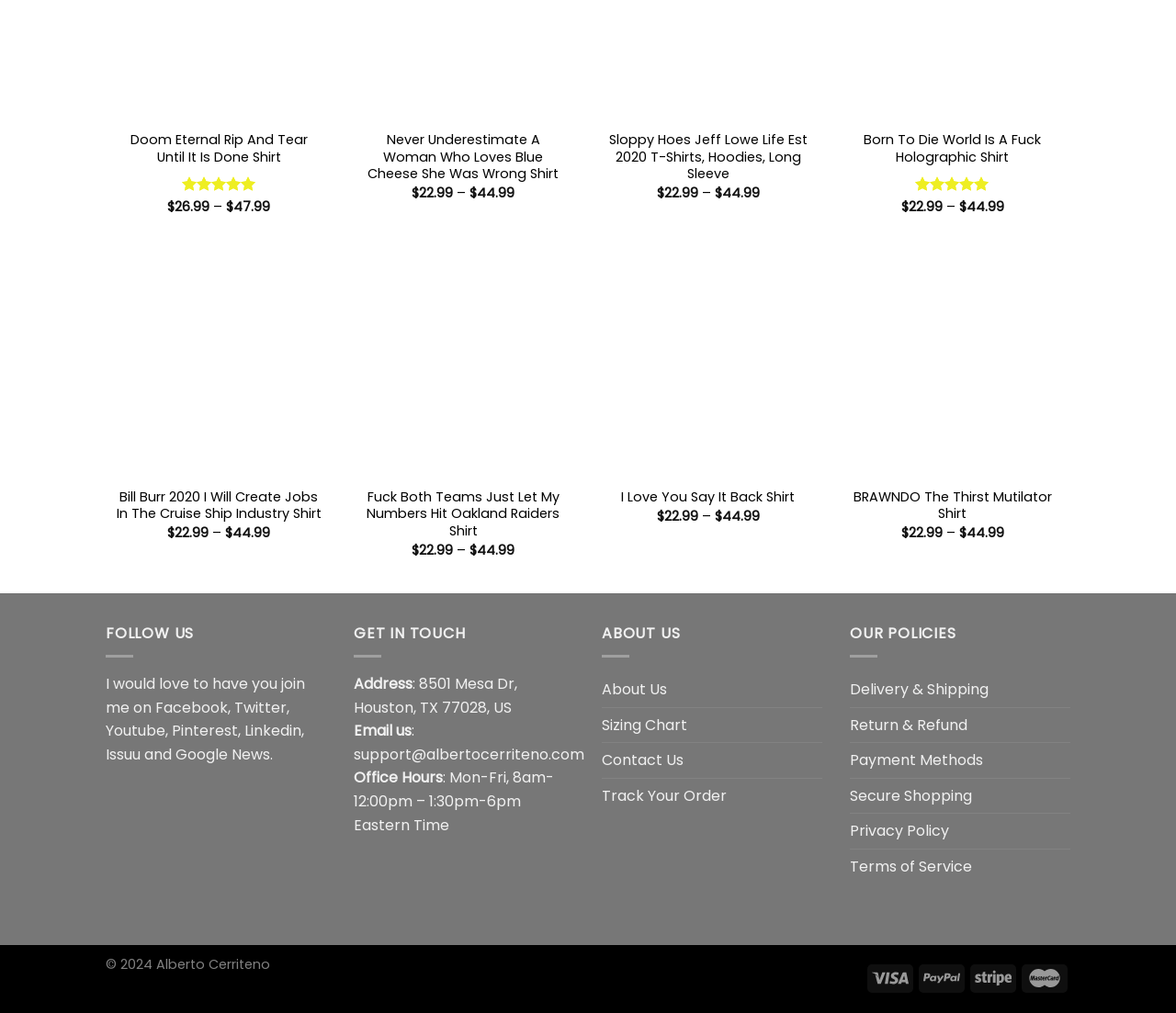Examine the screenshot and answer the question in as much detail as possible: What is the office hour of the website owner?

In the 'GET IN TOUCH' section, I found the office hour information, which is 'Mon-Fri, 8am-12:00pm – 1:30pm-6pm Eastern Time'. This information can be used to contact the website owner during their working hours.